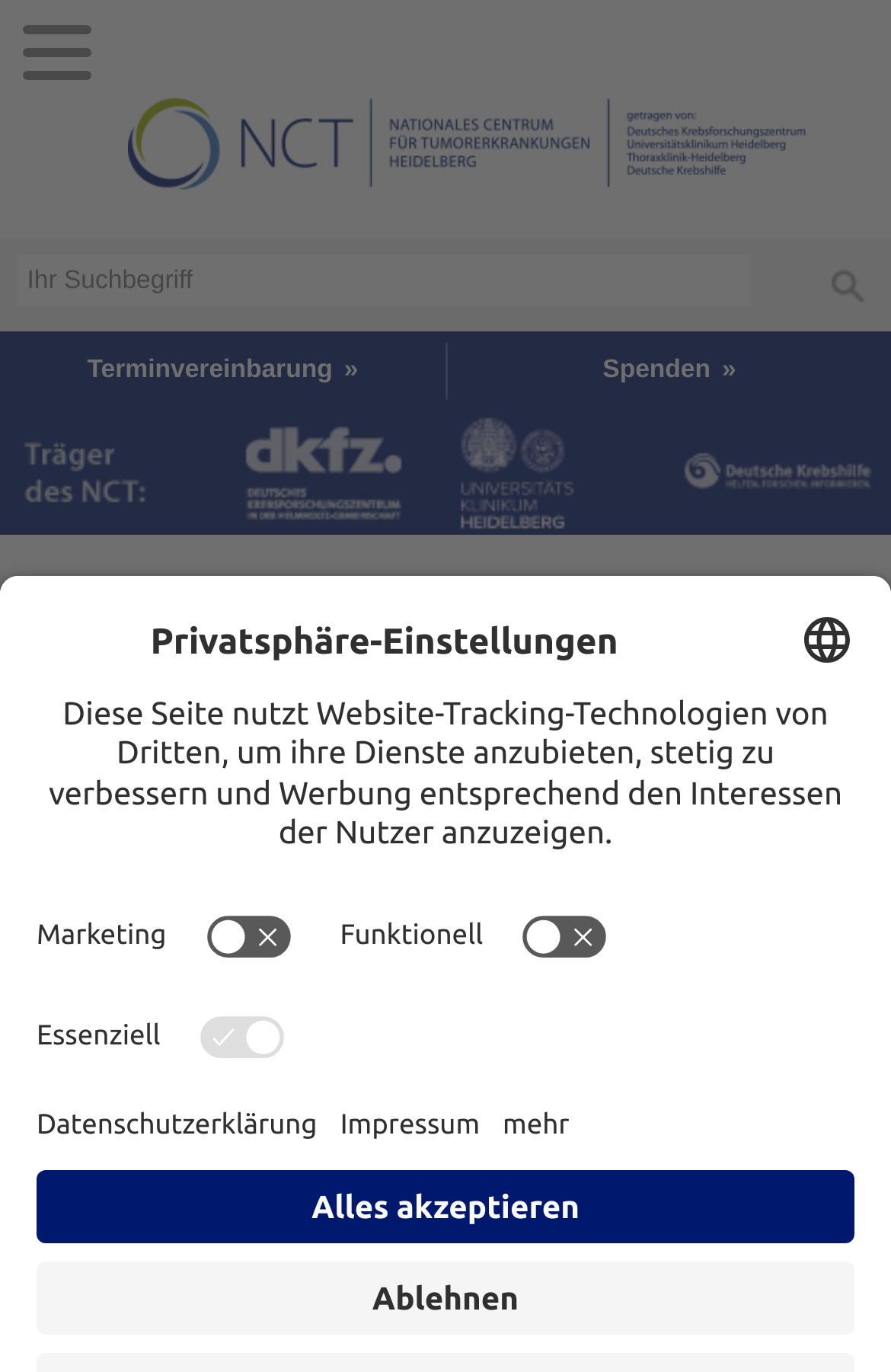Create an elaborate caption that covers all aspects of the webpage.

The webpage is about the National Center for Tumor Diseases (NCT) Heidelberg, which combines patient care, cancer research, and cancer prevention under one roof. 

At the top left corner, there is a link and a button with no text. Next to them, there is a link with the text "CoNfirm NCT Heidelberg" and an image with the same description. 

Below these elements, there is a search bar with a placeholder text "Ihr Suchbegriff" and a button with no text at the right end. 

On the left side, there are two links, "Terminvereinbarung»" and "Spenden»", one on top of the other. On the right side, there are three links, "DKFZ", "Heidelberg", and "Deutsche Krebshilfe", each with an accompanying image. 

Further down, there is a heading "CoNfirm" followed by a subheading "Subproject 3: Data Sharing and Data Protection". Below this, there are three paragraphs of text describing the project, including the principal investigator, research associate, and the project's goals. 

On the right side, there is a section with the heading "Privatsphäre-Einstellungen" which includes a button to select a language, a paragraph of text, and three switches for "Marketing", "Funktionell", and "Essenziell" with their corresponding labels. 

At the bottom, there are three links, "Öffnen Datenschutzerklärung", "Öffnen Impressum", and a button "mehr". Finally, there are two buttons, "Ablehnen" and "Alles akzeptieren".